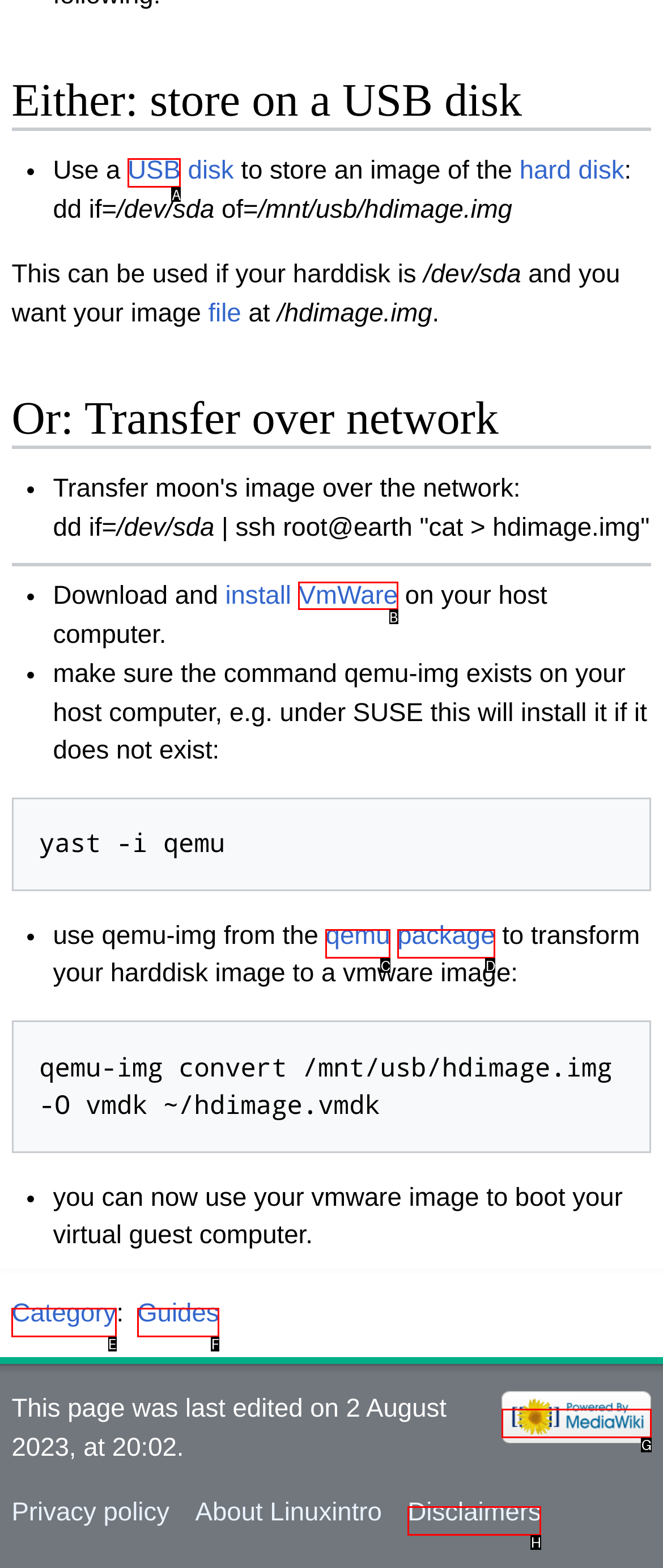Indicate which red-bounded element should be clicked to perform the task: Download and install VmWare Answer with the letter of the correct option.

B